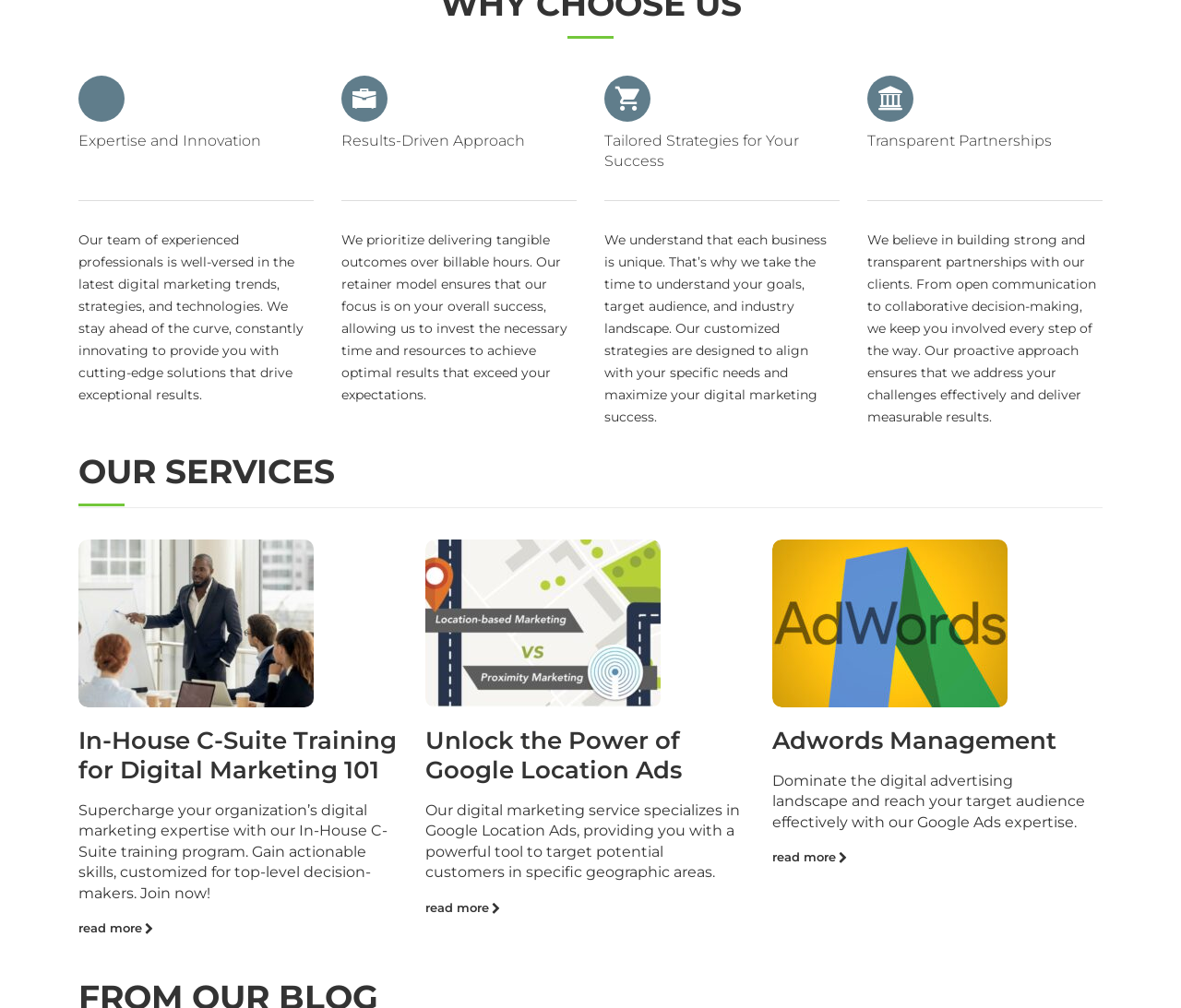What is the target audience for Google Location Ads?
Based on the screenshot, answer the question with a single word or phrase.

potential customers